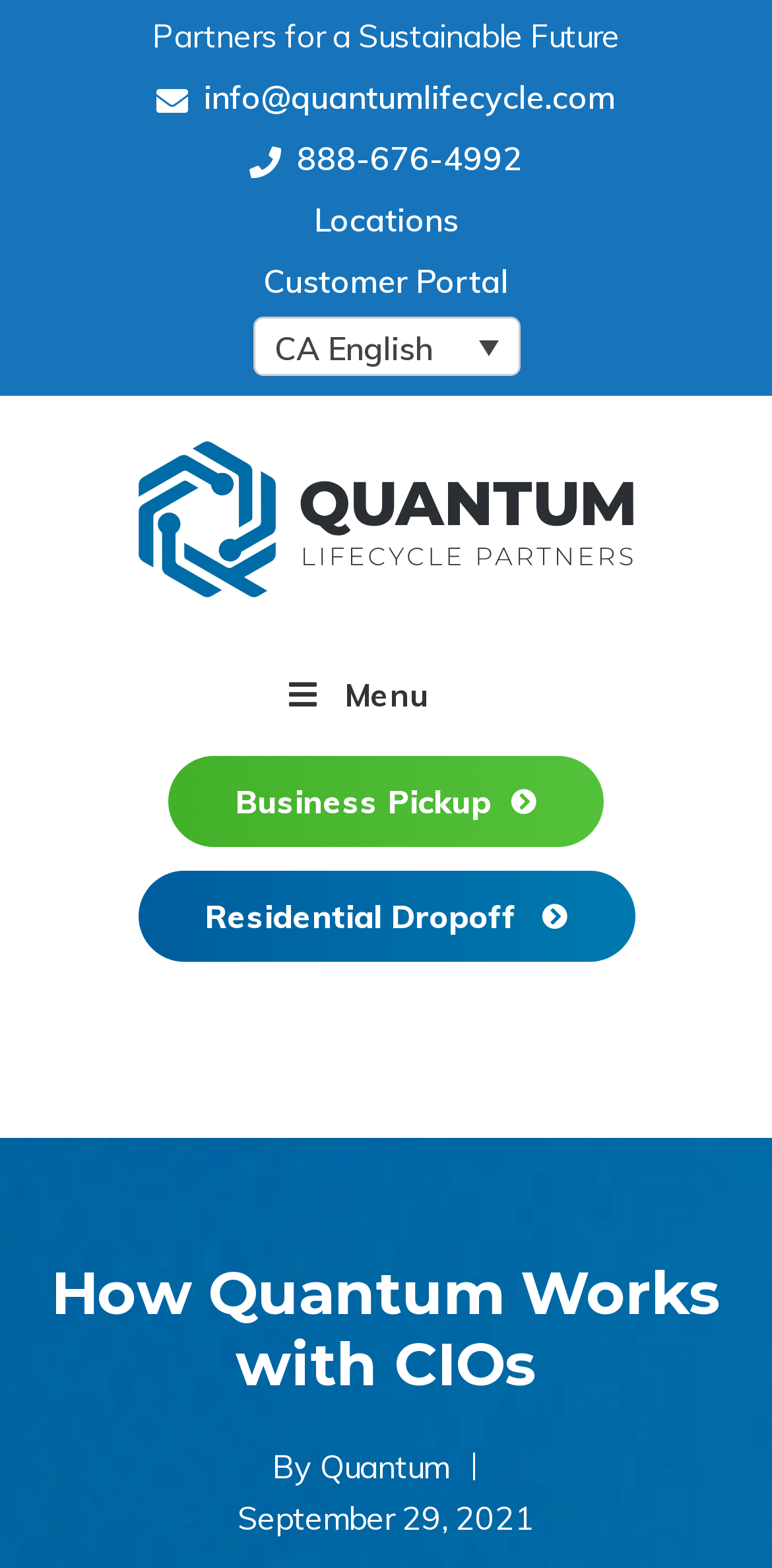What is the contact email?
Using the image as a reference, answer the question with a short word or phrase.

info@quantumlifecycle.com